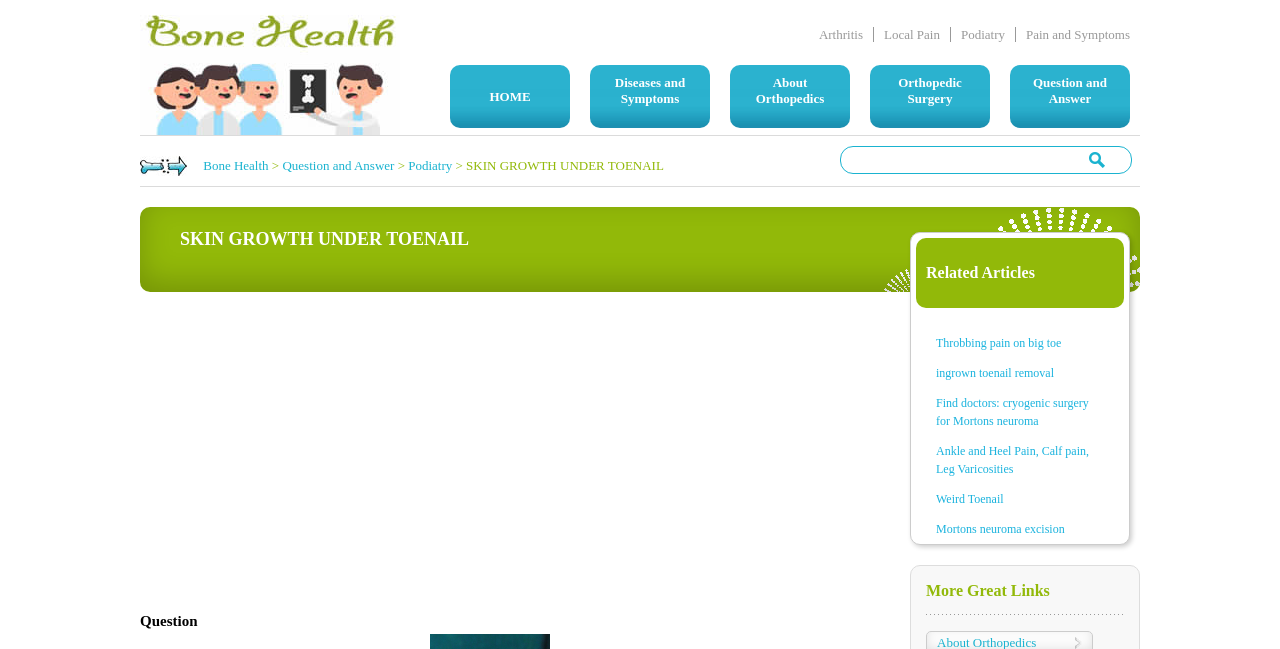Can you give a comprehensive explanation to the question given the content of the image?
How many related articles are listed?

The webpage lists five related articles, including 'Throbbing pain on big toe', 'Ingrown toenail removal', 'Find doctors: cryogenic surgery for Mortons neuroma', 'Ankle and Heel Pain, Calf pain, Leg Varicosities', and 'Weird Toenail'. These articles are likely related to the topic of skin growth under toenail.